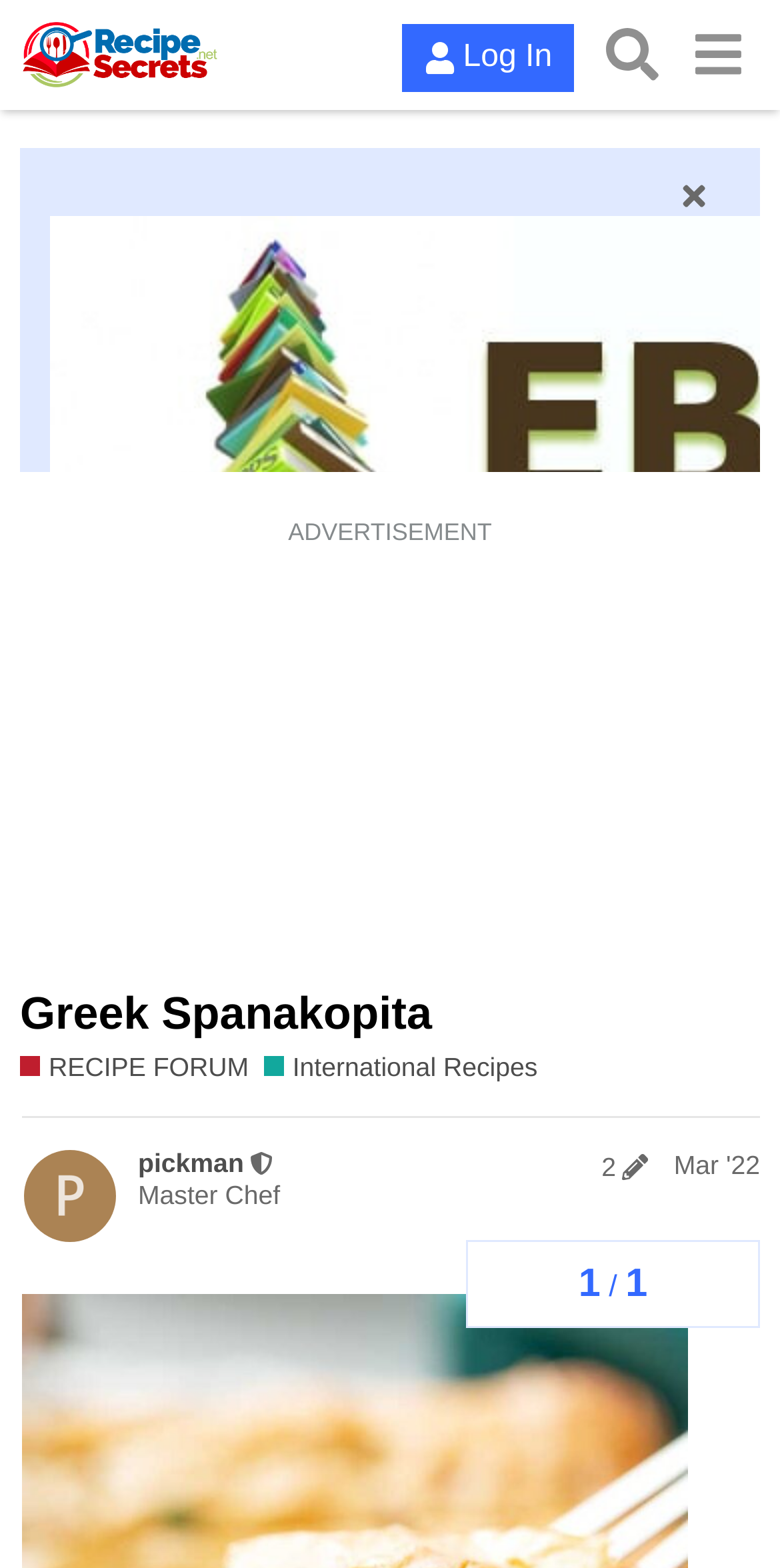Provide a one-word or one-phrase answer to the question:
How many sections are there in the recipe forum?

3